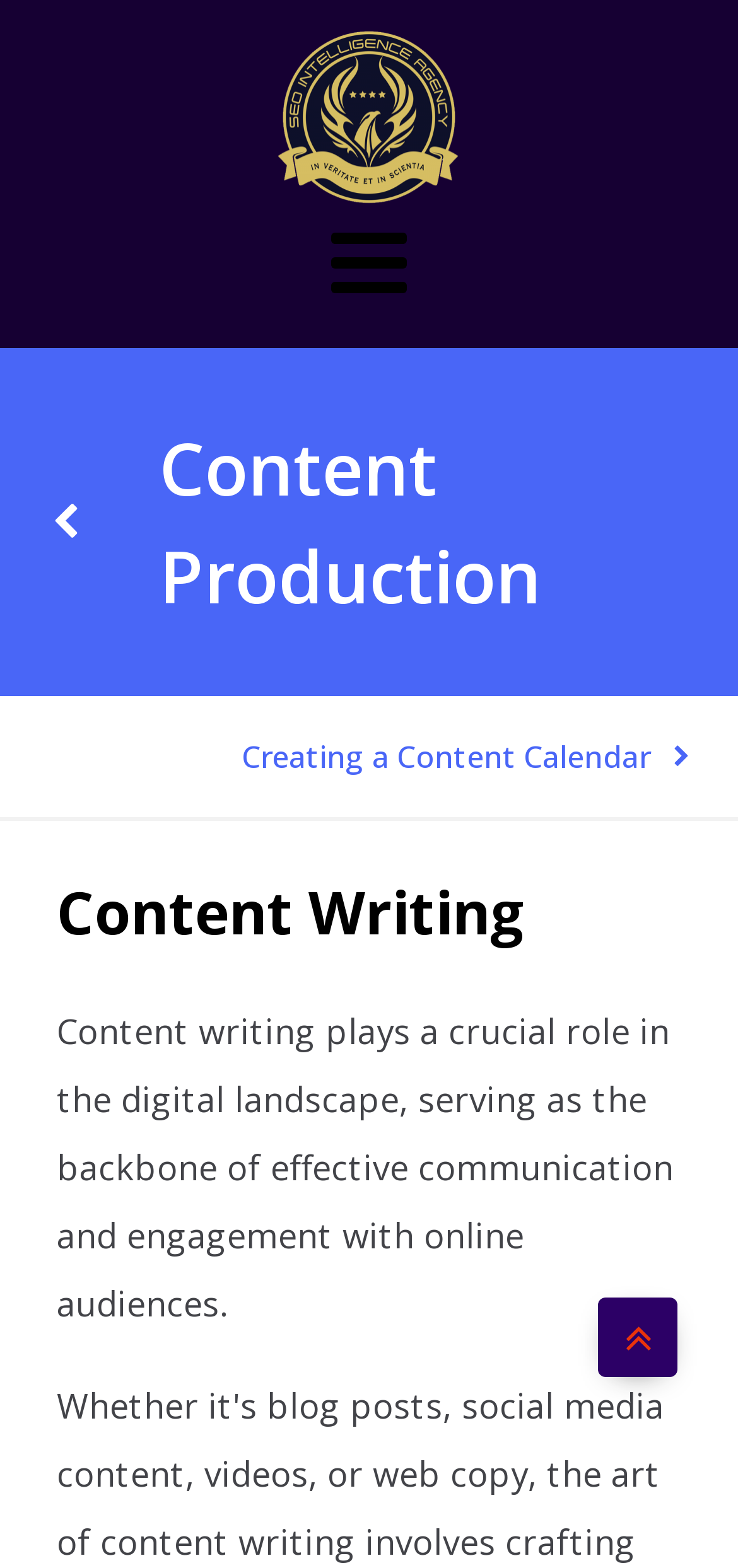How many links are there in the top section?
Refer to the image and respond with a one-word or short-phrase answer.

2